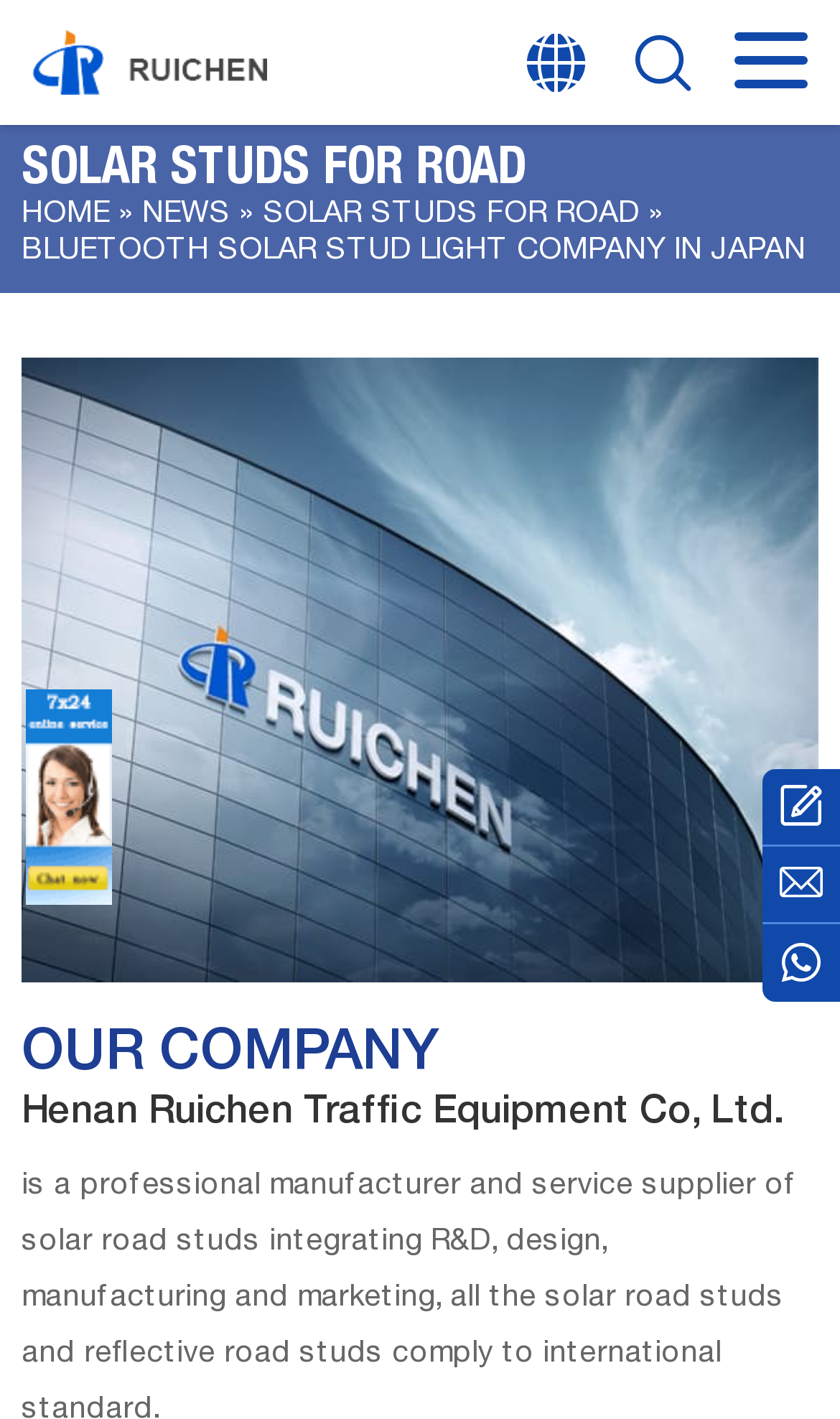Identify the headline of the webpage and generate its text content.

Bluetooth Solar Stud Light Company In Japan